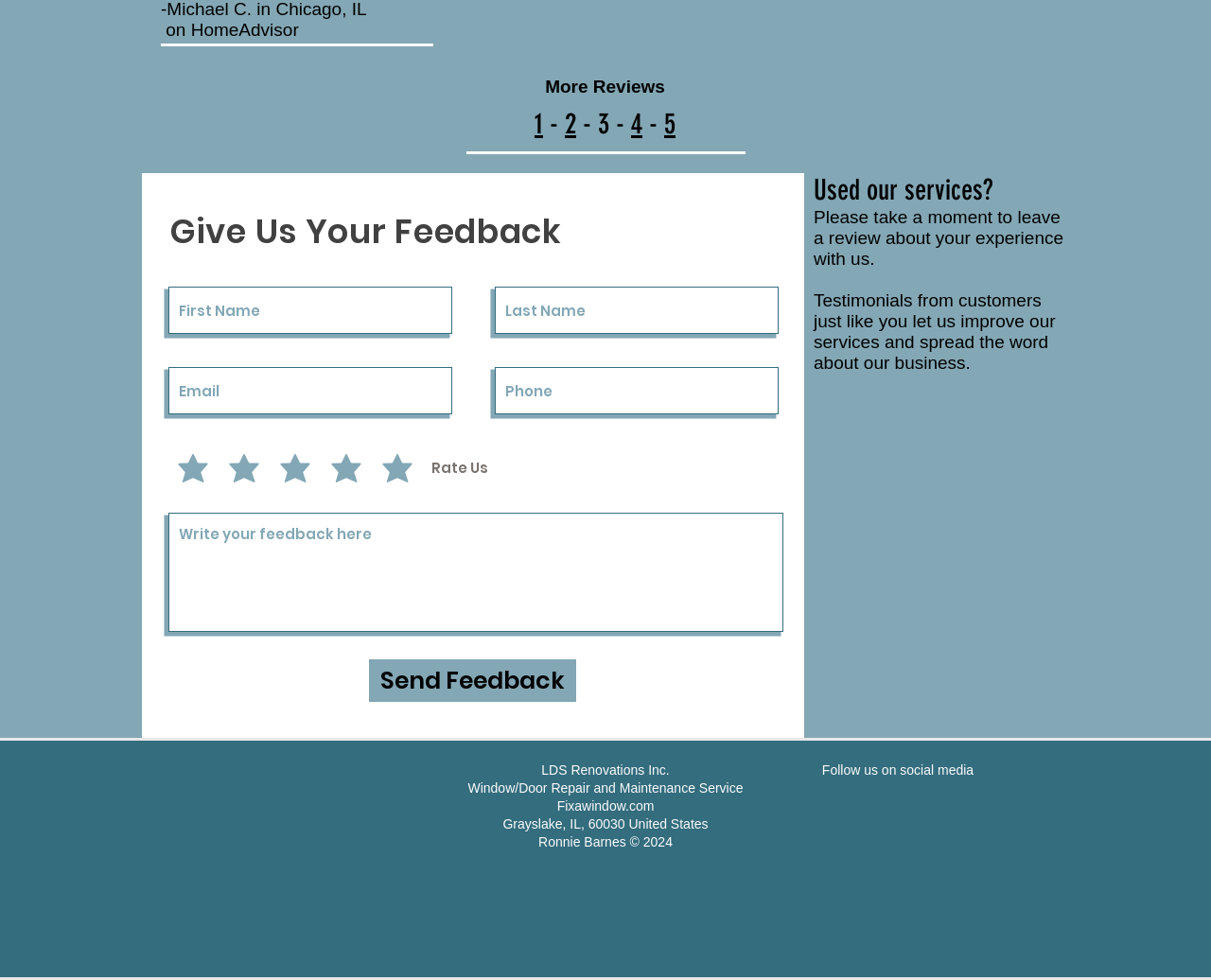Determine the bounding box coordinates of the clickable element necessary to fulfill the instruction: "Click the '1' rating". Provide the coordinates as four float numbers within the 0 to 1 range, i.e., [left, top, right, bottom].

[0.441, 0.109, 0.448, 0.144]